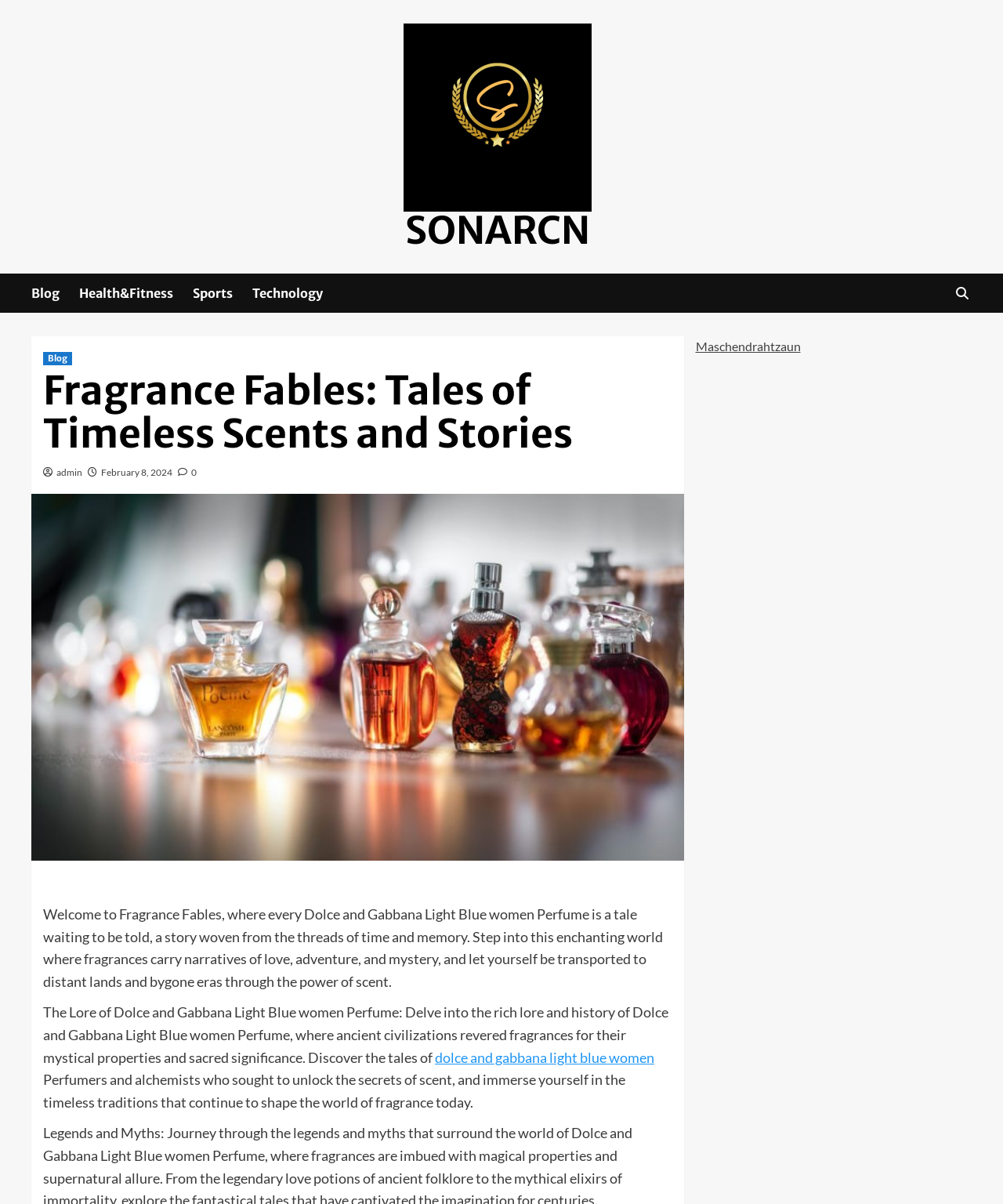Bounding box coordinates must be specified in the format (top-left x, top-left y, bottom-right x, bottom-right y). All values should be floating point numbers between 0 and 1. What are the bounding box coordinates of the UI element described as: Technology

[0.252, 0.227, 0.341, 0.26]